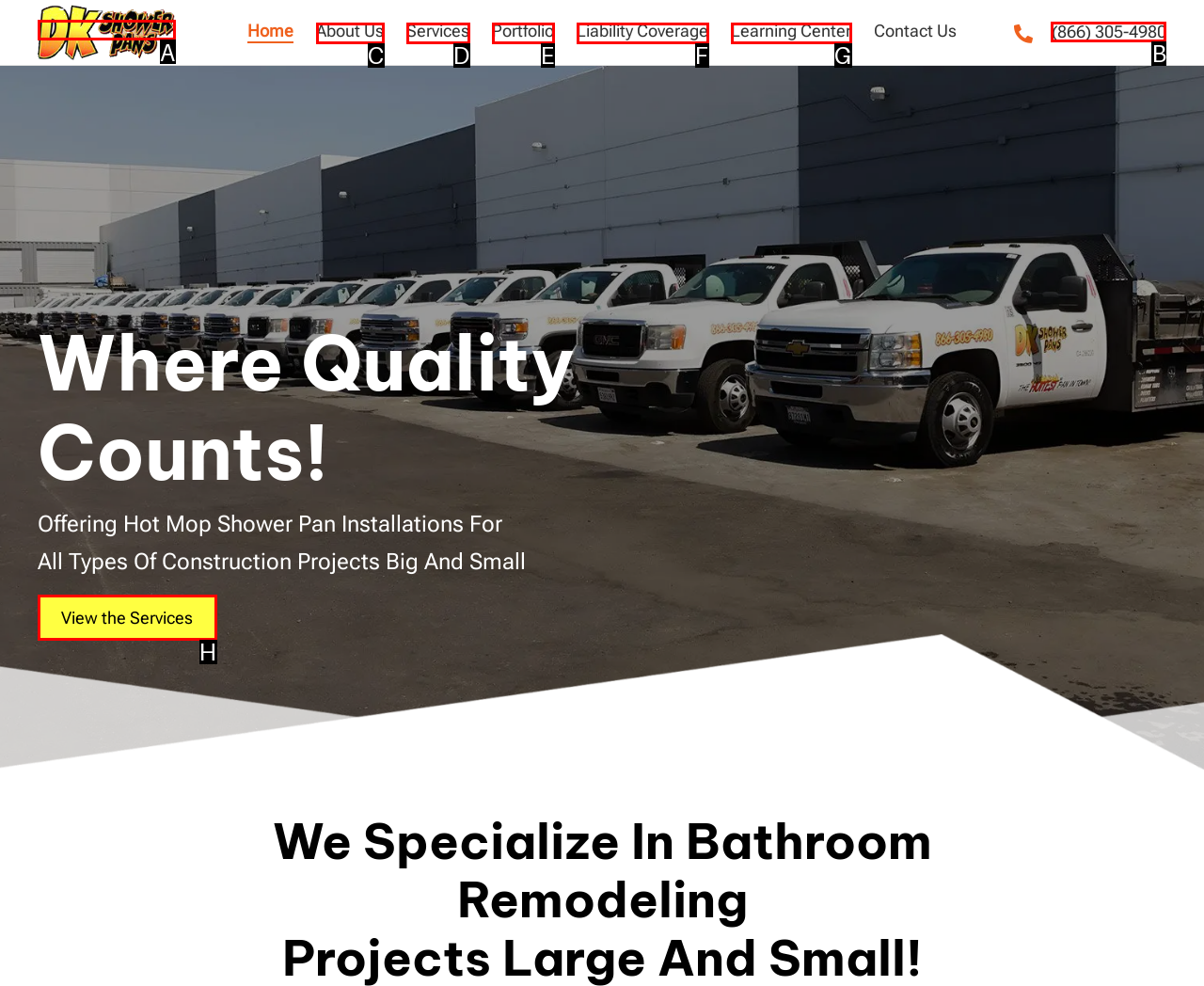Which option best describes: Services
Respond with the letter of the appropriate choice.

D